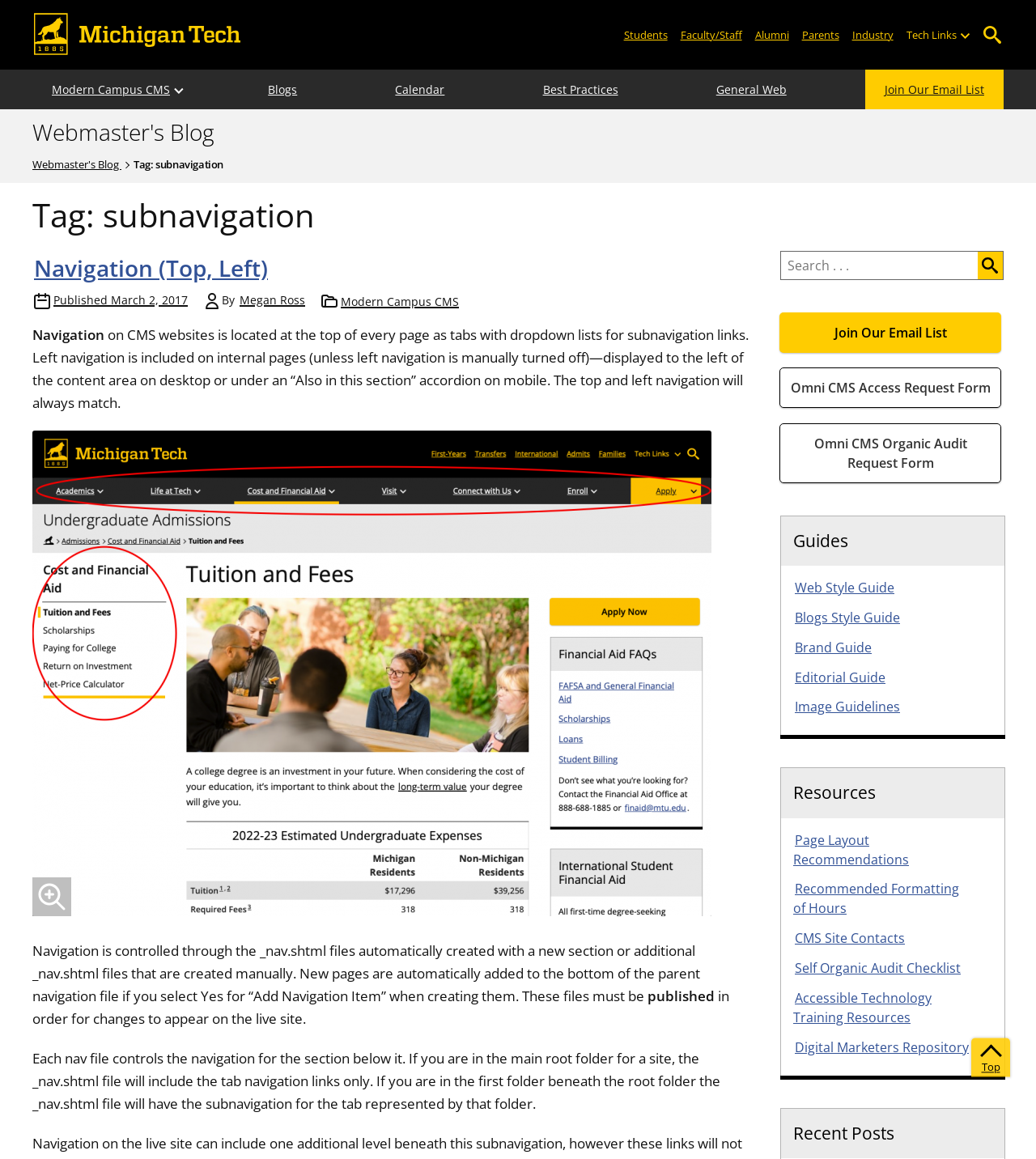Provide a short answer using a single word or phrase for the following question: 
What is the name of the university?

Michigan Tech